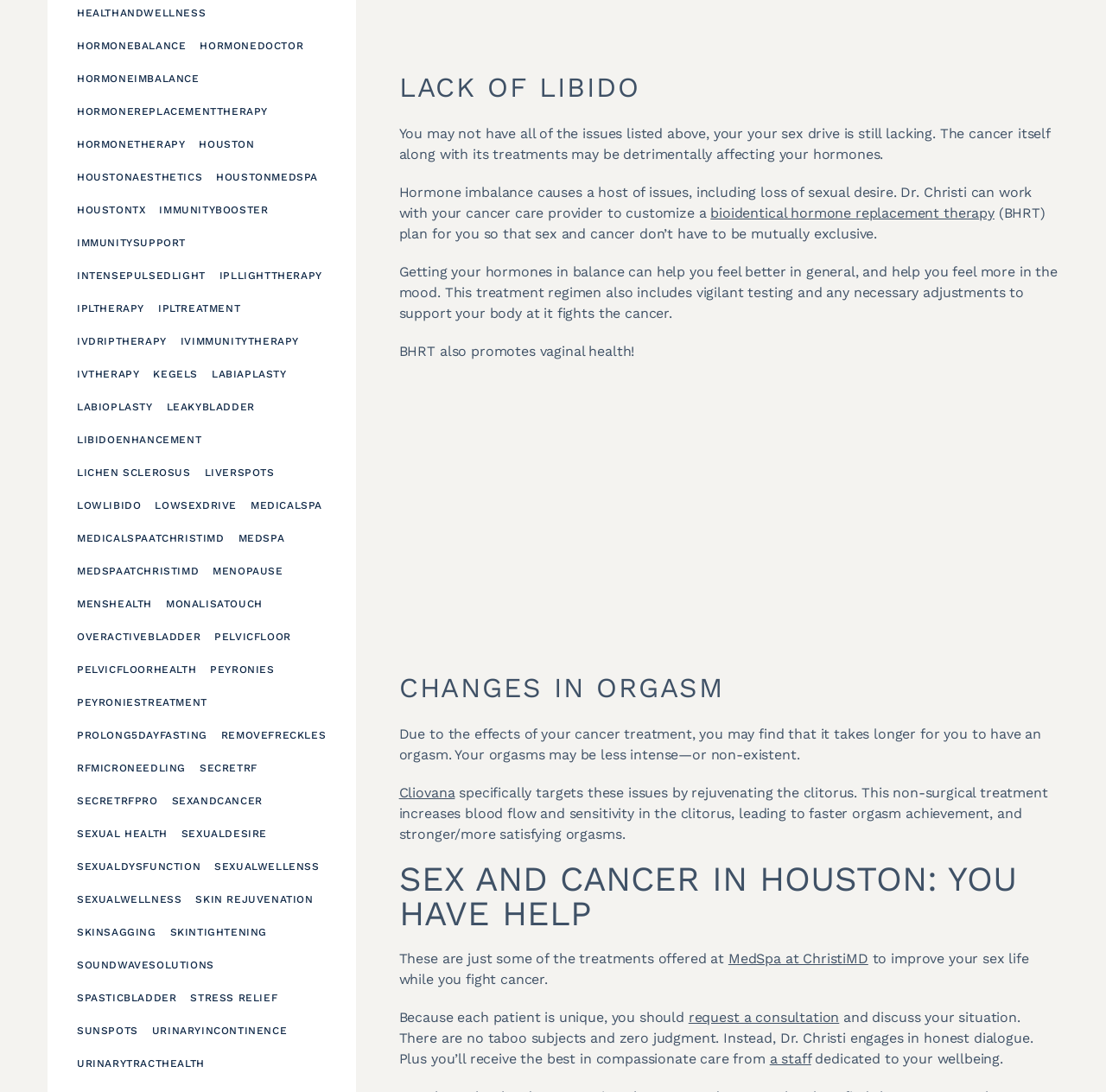Look at the image and write a detailed answer to the question: 
What is the focus of bioidentical hormone replacement therapy?

Based on the webpage, bioidentical hormone replacement therapy is a treatment that aims to balance hormones, which can help address issues with sexual desire and overall health.